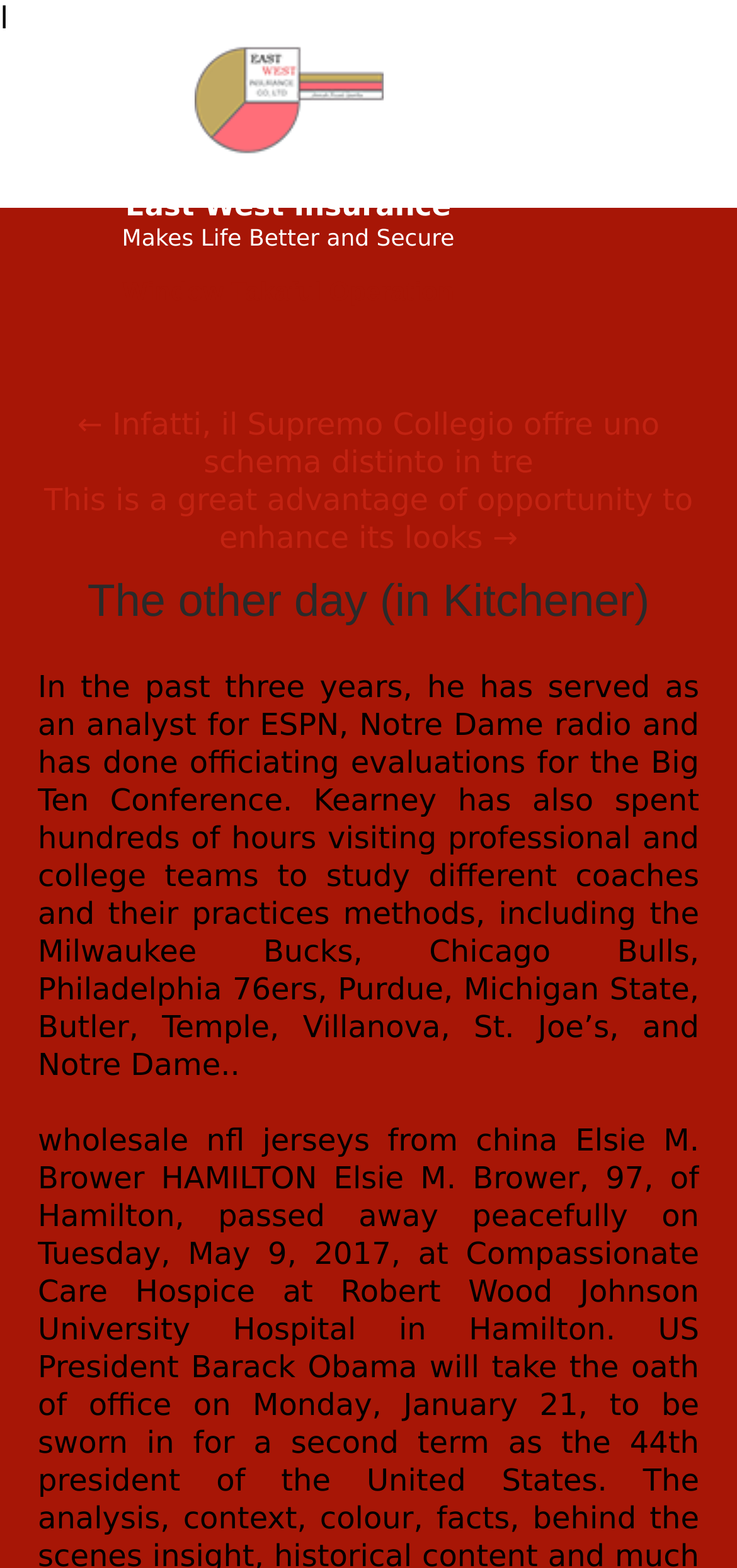What is the profession of the person mentioned in the article?
Look at the image and respond with a one-word or short-phrase answer.

Analyst and officiating evaluator